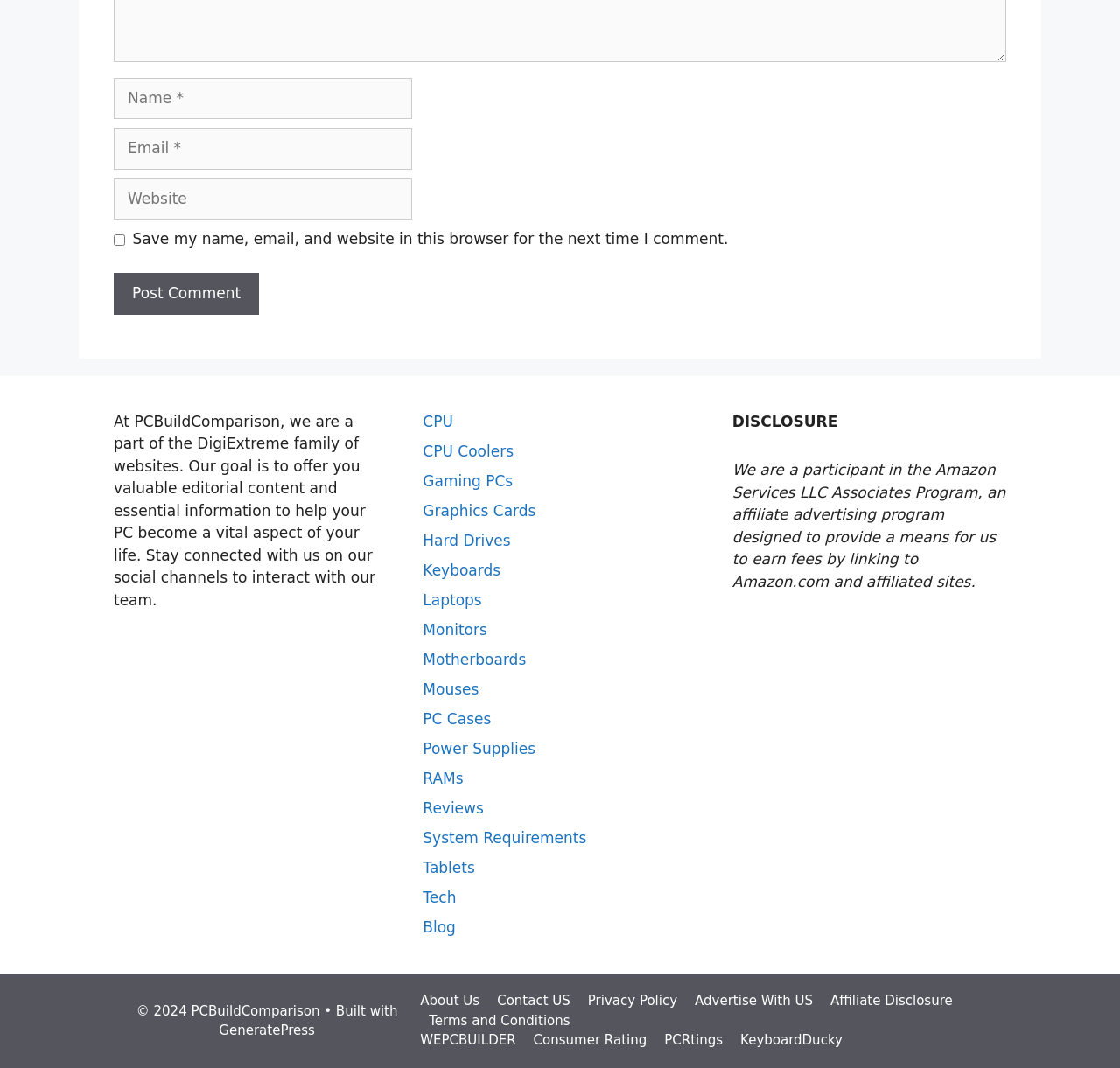Identify the bounding box coordinates for the region to click in order to carry out this instruction: "Visit the CPU page". Provide the coordinates using four float numbers between 0 and 1, formatted as [left, top, right, bottom].

[0.378, 0.386, 0.405, 0.403]